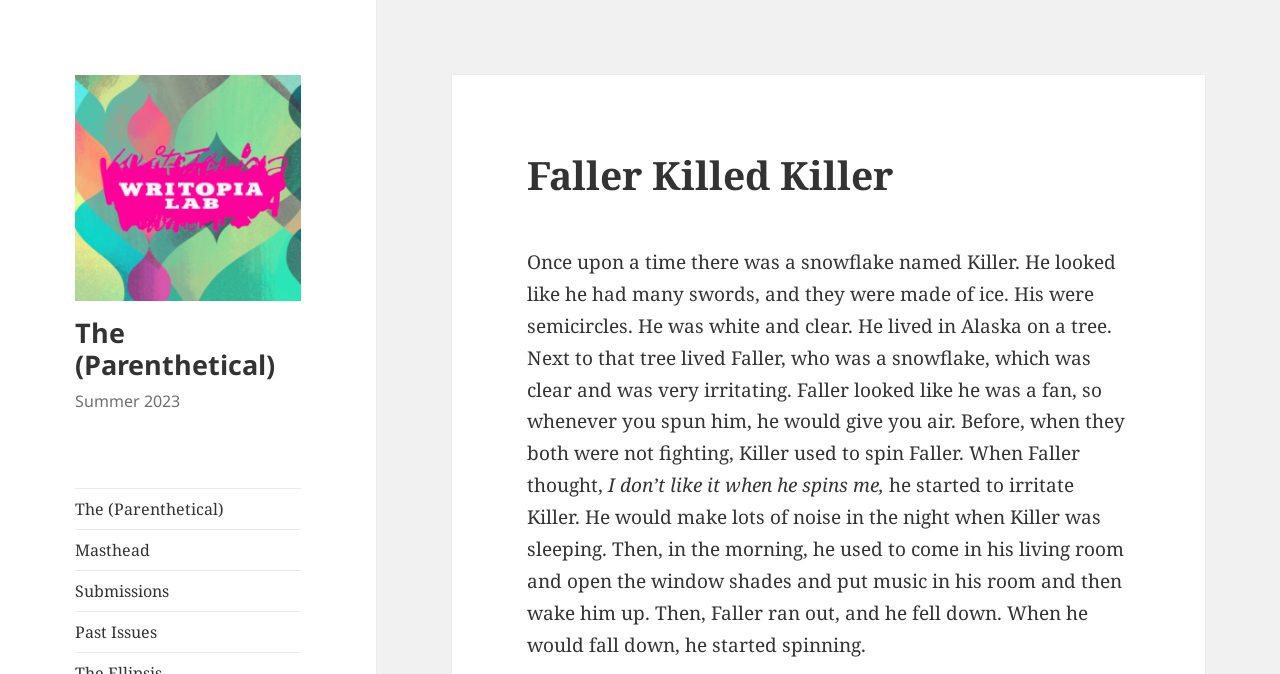Given the description: "Masthead", determine the bounding box coordinates of the UI element. The coordinates should be formatted as four float numbers between 0 and 1, [left, top, right, bottom].

[0.059, 0.787, 0.235, 0.846]